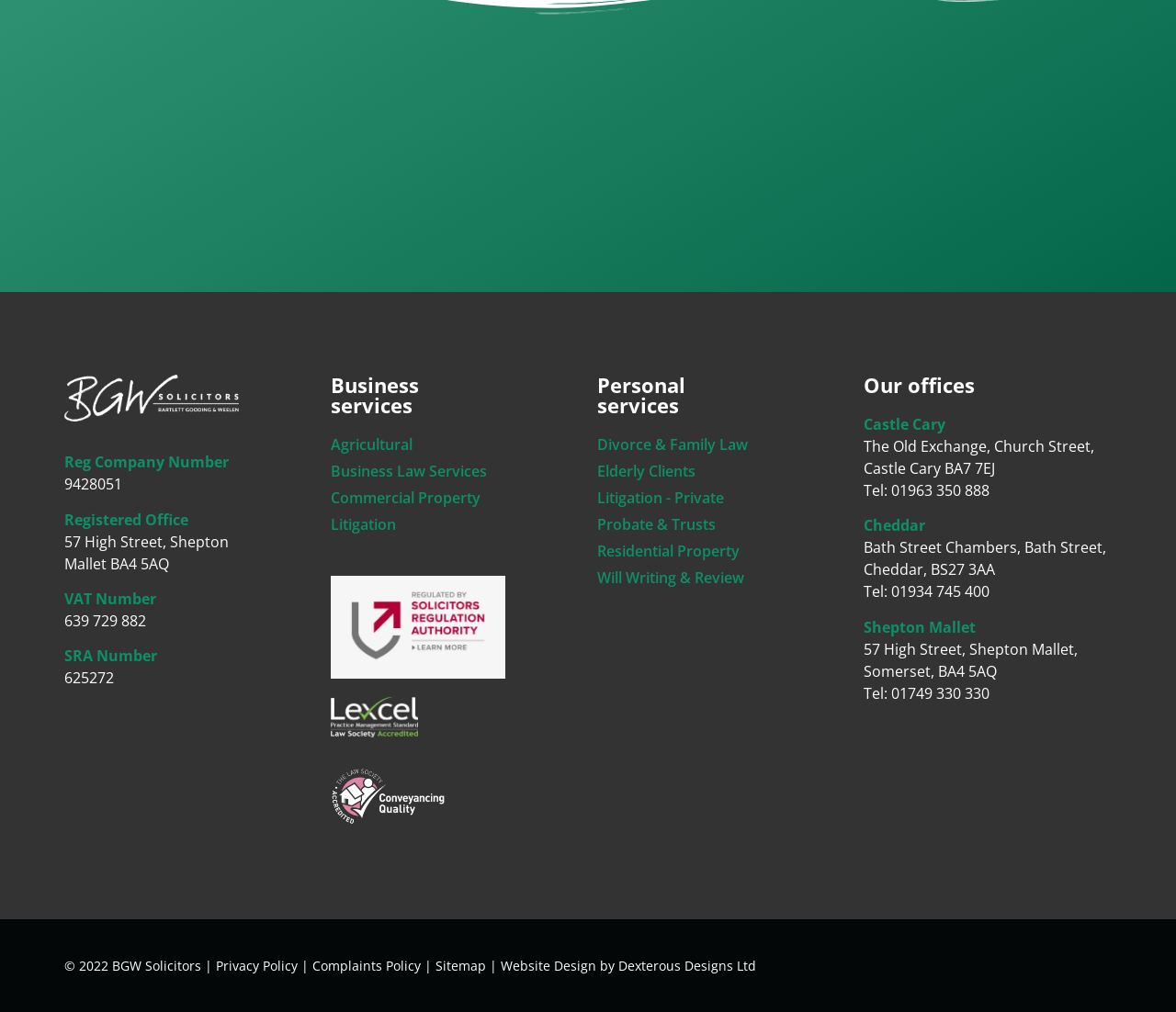Please indicate the bounding box coordinates of the element's region to be clicked to achieve the instruction: "Click on Agricultural". Provide the coordinates as four float numbers between 0 and 1, i.e., [left, top, right, bottom].

[0.281, 0.428, 0.43, 0.45]